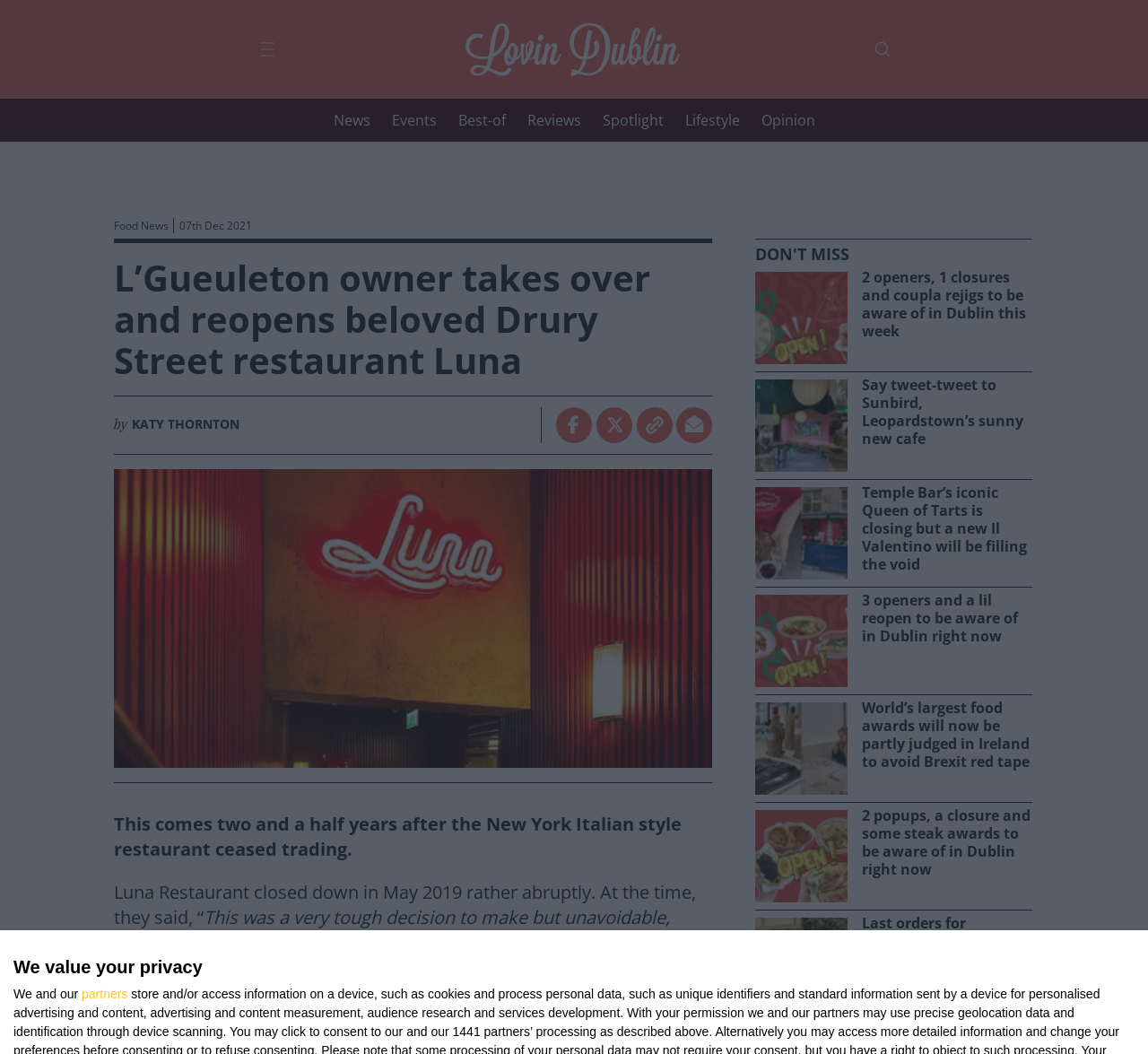Generate the text content of the main headline of the webpage.

L’Gueuleton owner takes over and reopens beloved Drury Street restaurant Luna